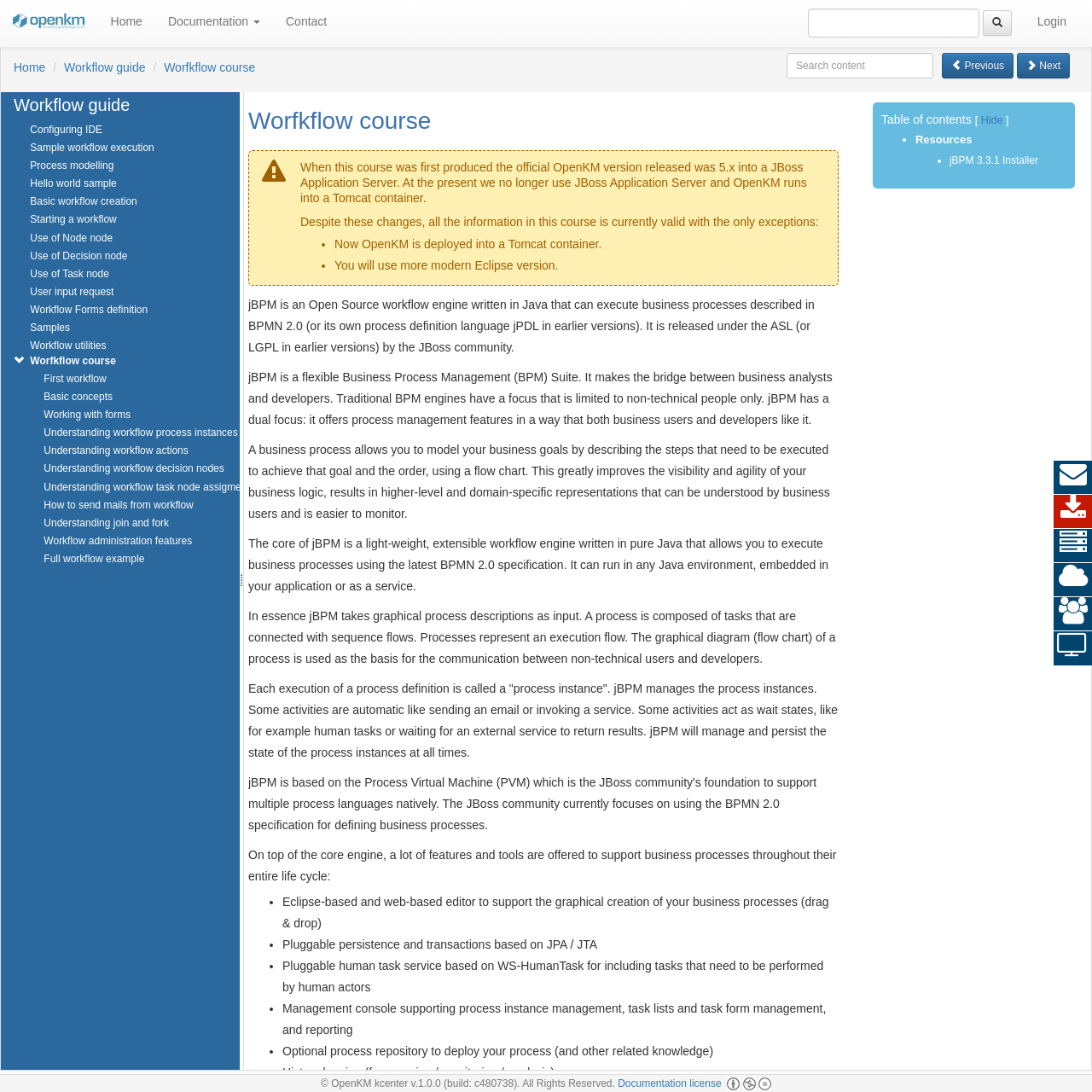Determine the bounding box coordinates for the area that needs to be clicked to fulfill this task: "Click 'HyDirect'". The coordinates must be given as four float numbers between 0 and 1, i.e., [left, top, right, bottom].

None